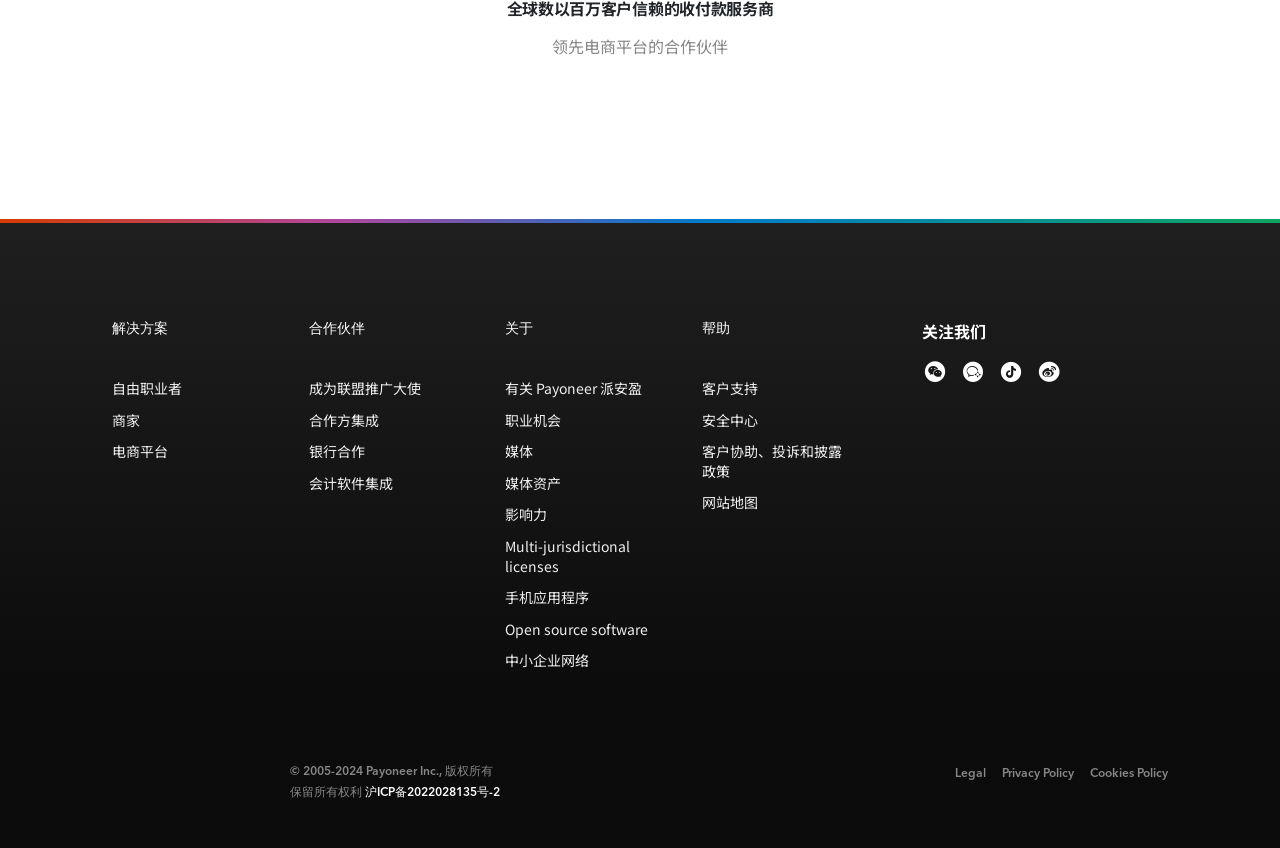Identify the bounding box coordinates for the UI element that matches this description: "Privacy Policy".

[0.783, 0.893, 0.839, 0.933]